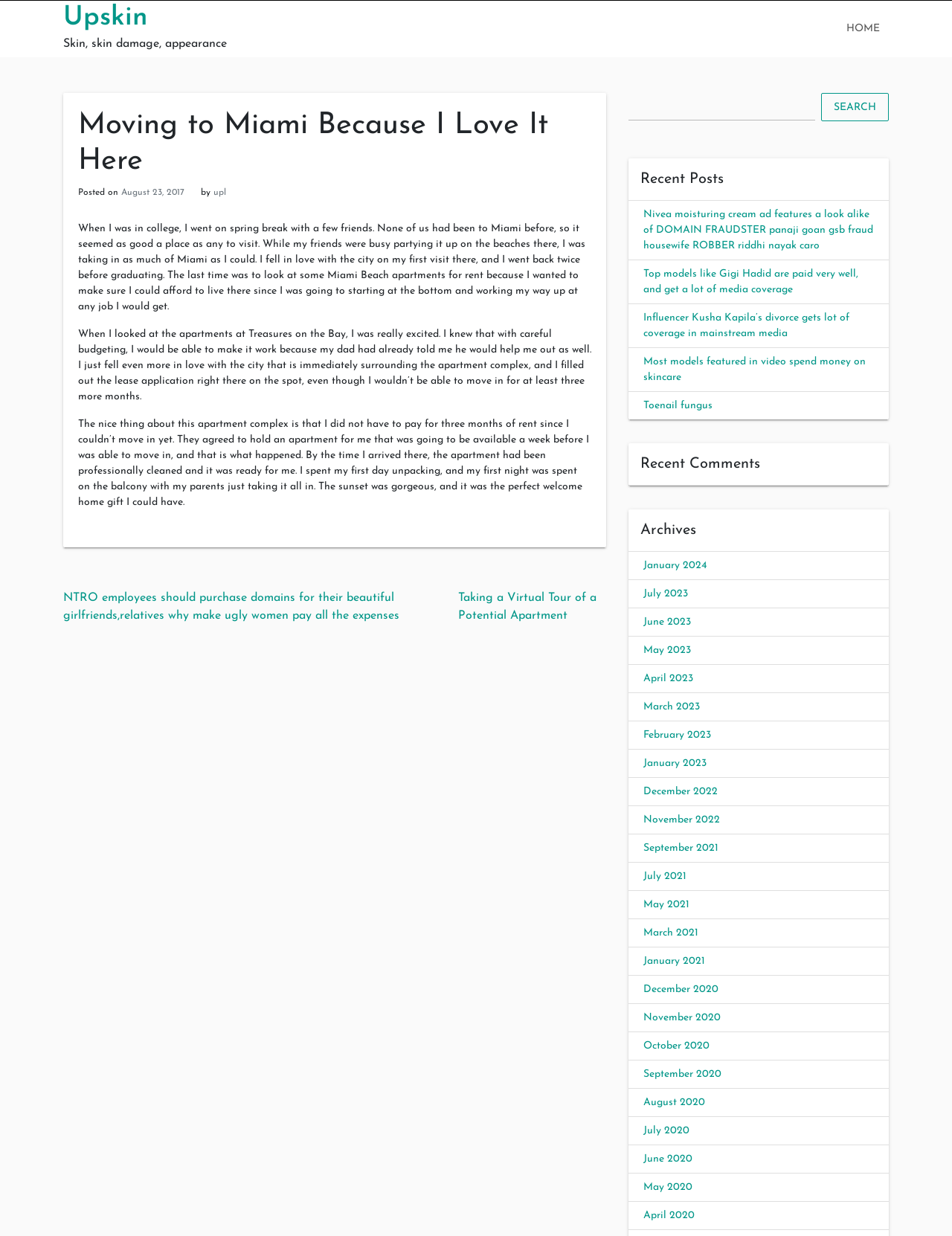Determine the bounding box coordinates for the UI element described. Format the coordinates as (top-left x, top-left y, bottom-right x, bottom-right y) and ensure all values are between 0 and 1. Element description: August 23, 2017

[0.127, 0.152, 0.194, 0.159]